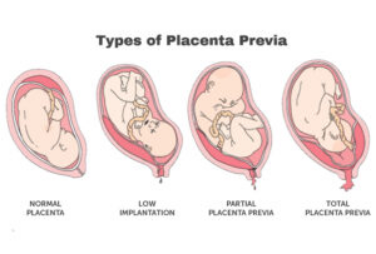Please give a one-word or short phrase response to the following question: 
What is the condition where the placenta partially covers the cervix?

Partial placenta previa